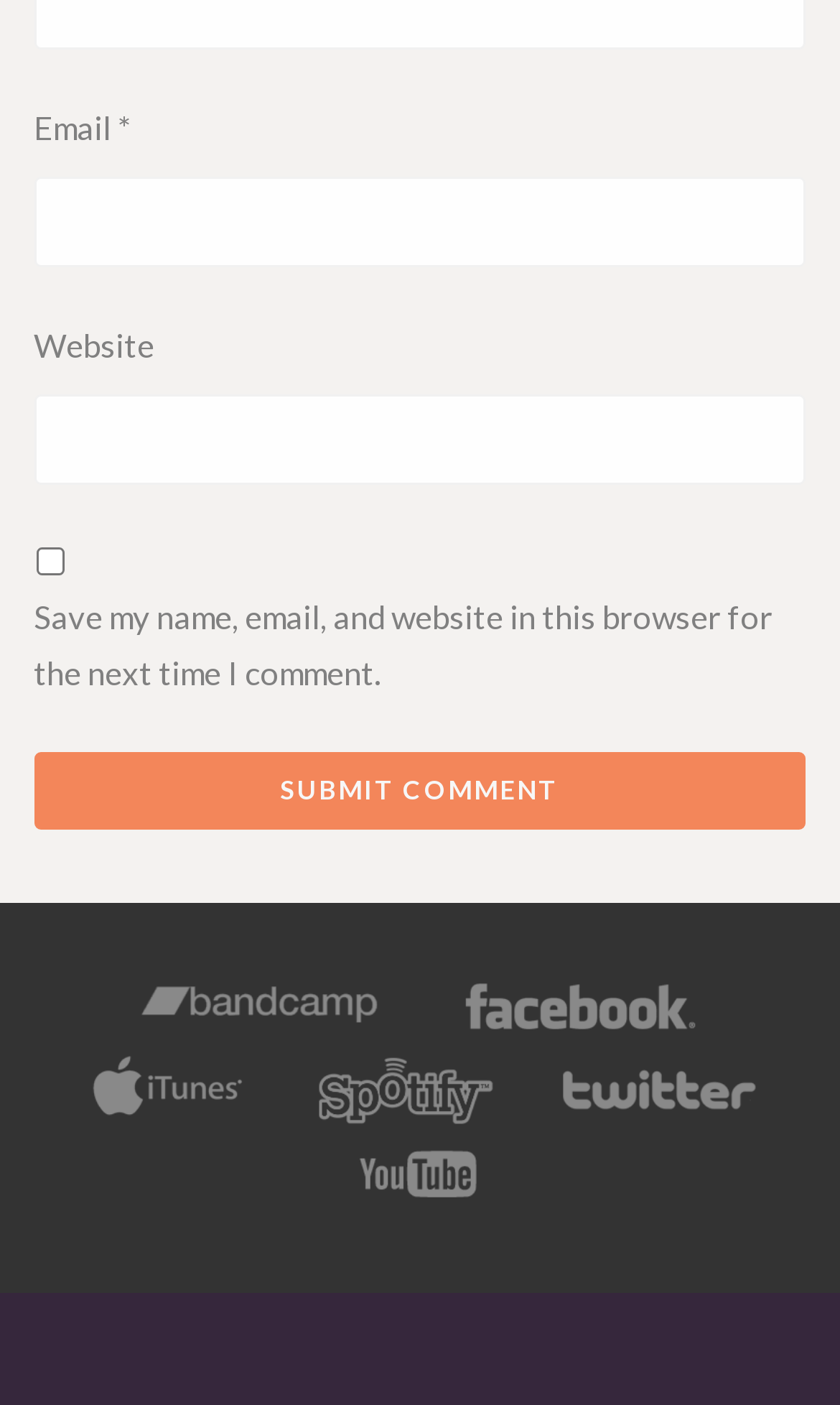What is the text on the submit button?
Could you answer the question with a detailed and thorough explanation?

The submit button with ID 348 has a StaticText element with ID 371 and bounding box coordinates [0.333, 0.551, 0.667, 0.574] which contains the text 'SUBMIT COMMENT'.